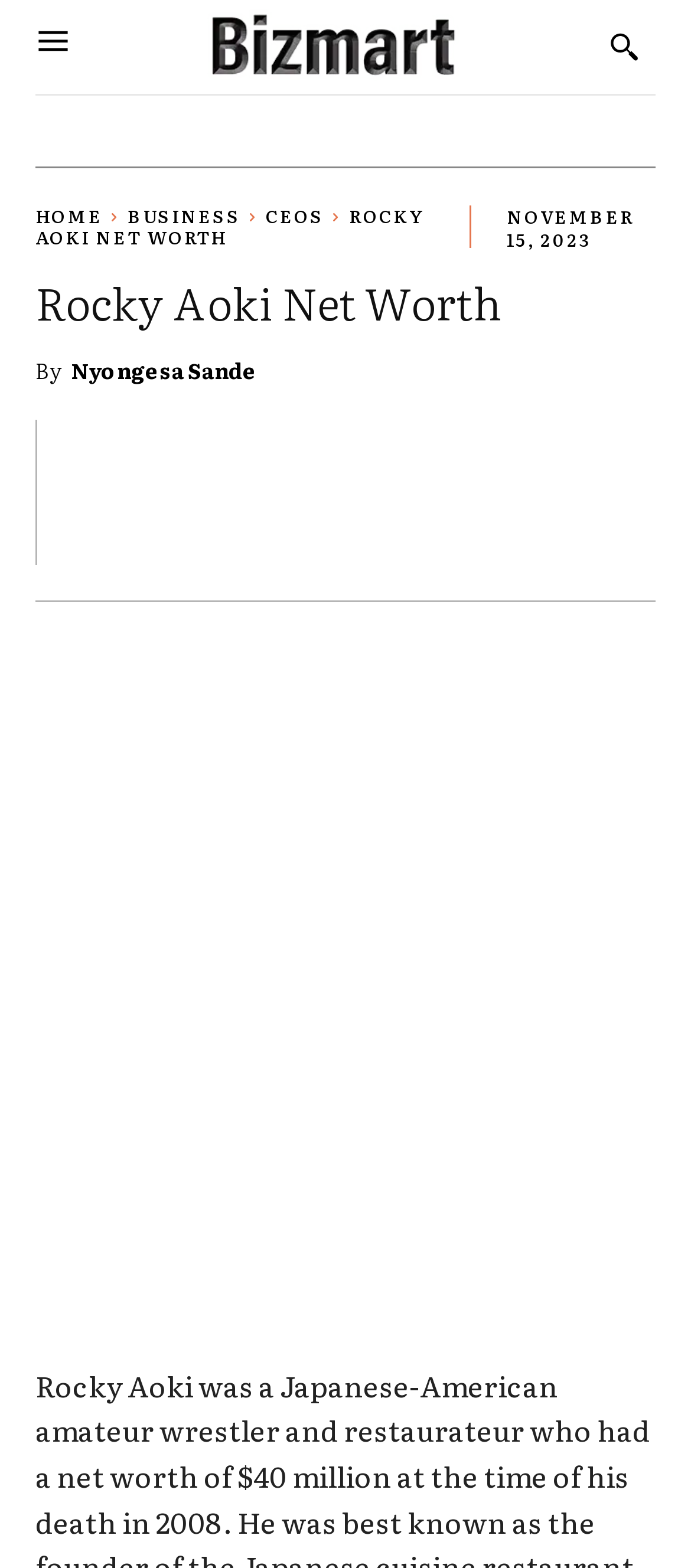Offer an extensive depiction of the webpage and its key elements.

The webpage is about Rocky Aoki, a Japanese-American amateur wrestler and restaurateur, with a net worth of $40 million at the time of his death in 2008. 

At the top left of the page, there is a small image, and next to it, a logo link with the text "Logo". On the top right, there is another small image. 

Below the logo, there are four links in a row: "HOME", "BUSINESS", "CEOS", and a timestamp "NOVEMBER 15, 2023". 

Underneath, there is a large heading "Rocky Aoki Net Worth" spanning almost the entire width of the page. 

Below the heading, there is a line of text "By" followed by a link to the author "Nyongesa Sande". Next to the author's name, there are five social media links represented by icons. 

The main content of the page is a large block of text, which is not explicitly described in the accessibility tree, but based on the meta description, it likely provides more information about Rocky Aoki's life and net worth. This block of text takes up most of the page's content area.